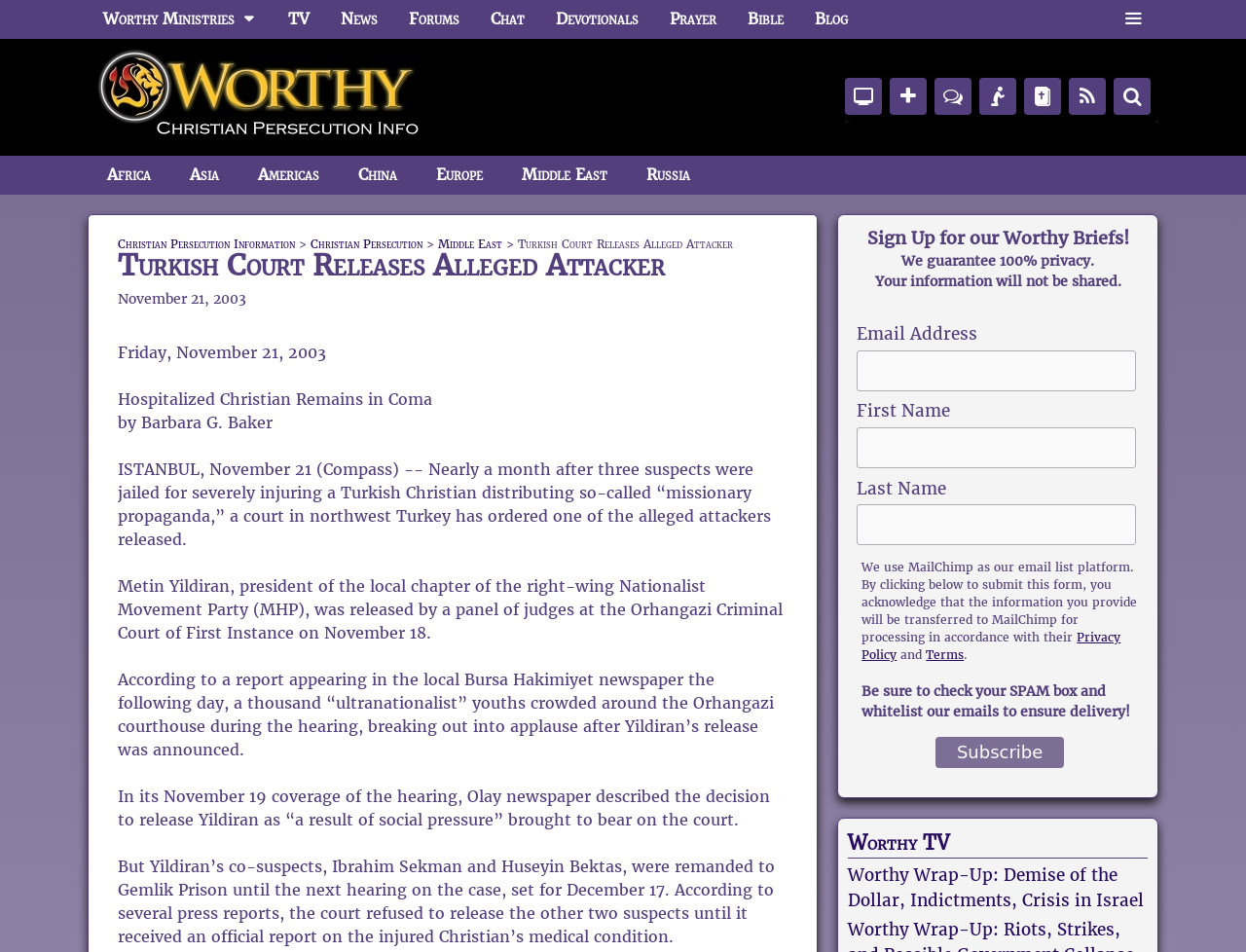What is the current date mentioned in the article?
Look at the screenshot and respond with a single word or phrase.

November 21, 2003